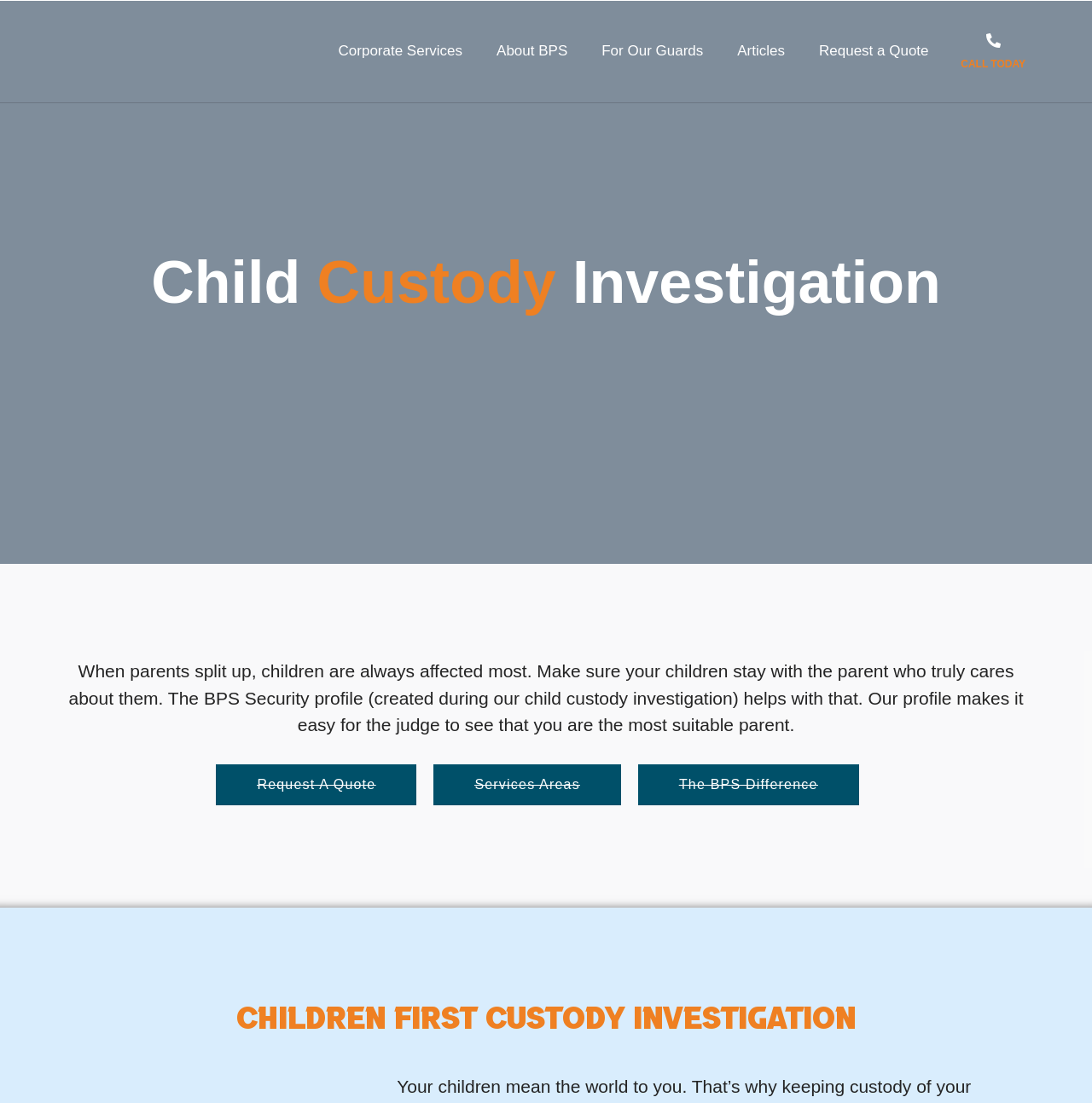Respond to the following question using a concise word or phrase: 
What is the purpose of the child custody investigation?

To help the judge identify the most suitable parent